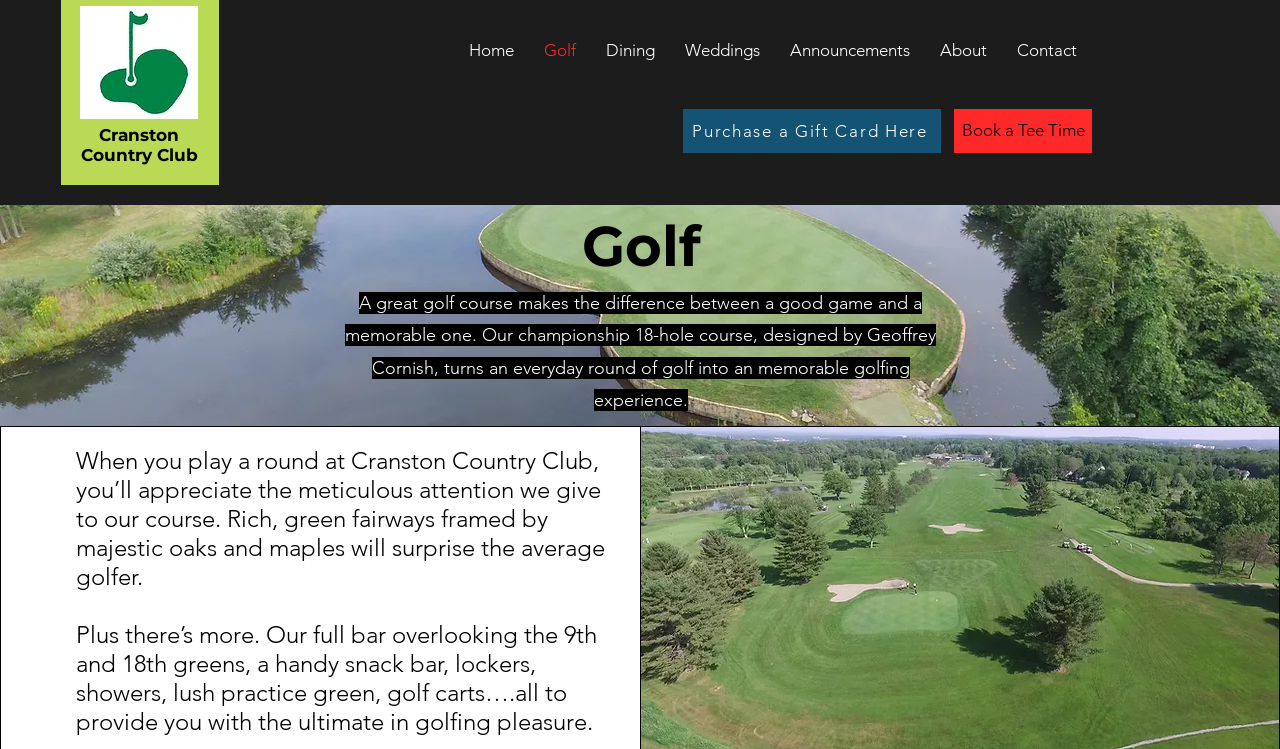What can be done on the website?
Give a detailed and exhaustive answer to the question.

The website provides links to 'Purchase a Gift Card Here' and 'Book a Tee Time' with bounding box coordinates [0.534, 0.146, 0.735, 0.204] and [0.745, 0.146, 0.853, 0.204] respectively, indicating that these actions can be performed on the website.